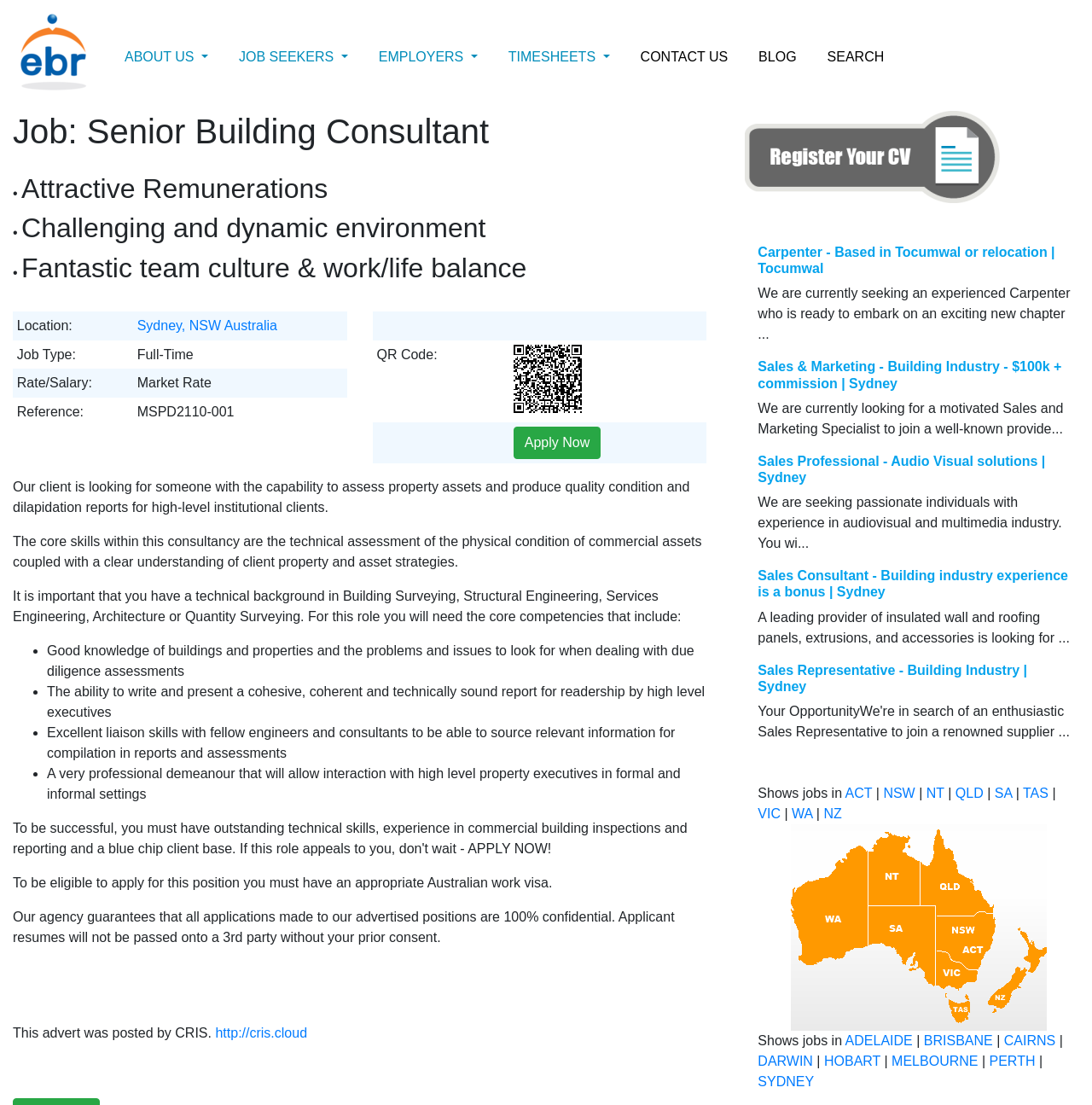What is the location of the job?
Based on the image, answer the question with as much detail as possible.

I found the location of the job by examining the table element with the label 'Location:' and the corresponding value 'Sydney, NSW Australia'.